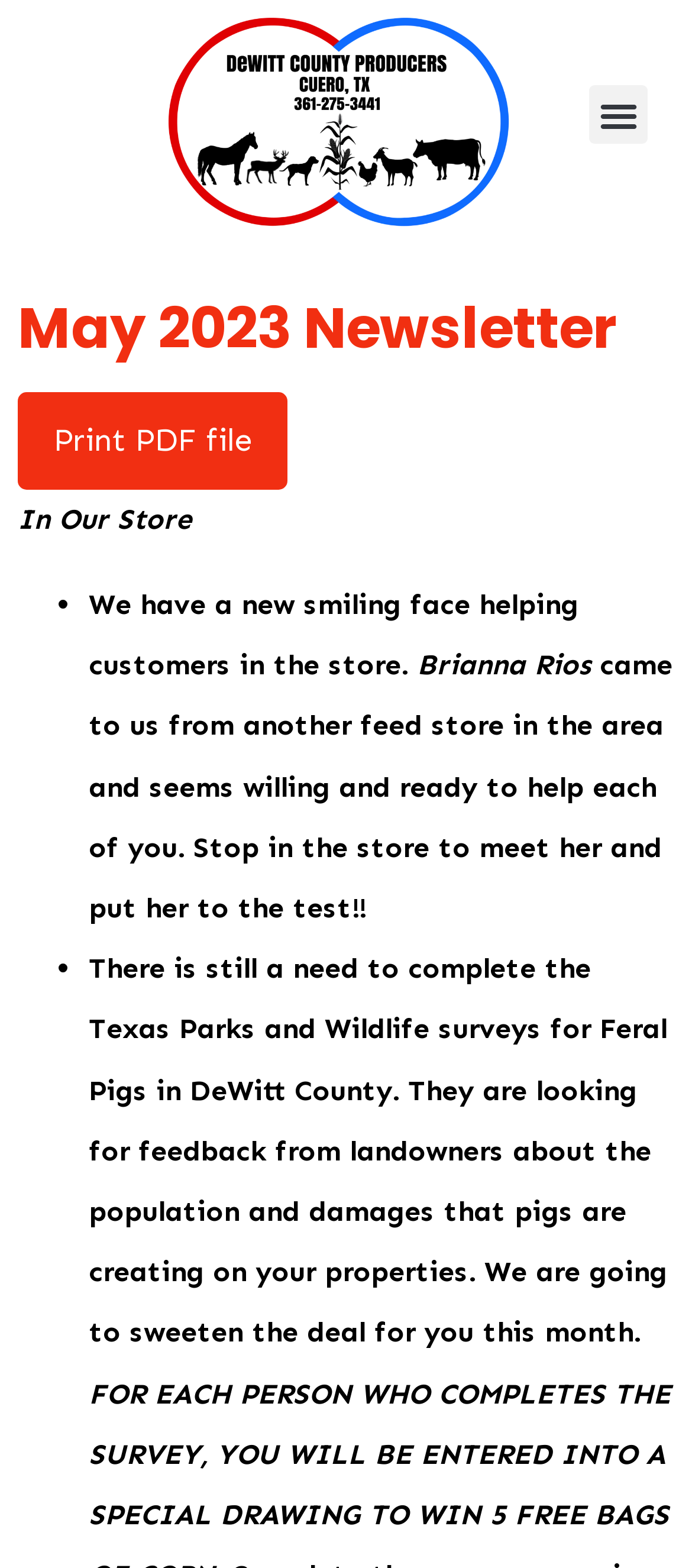What is the name of the new staff member?
Offer a detailed and full explanation in response to the question.

I found the answer by reading the text that mentions a new smiling face helping customers in the store, and then it introduces Brianna Rios as the new staff member.